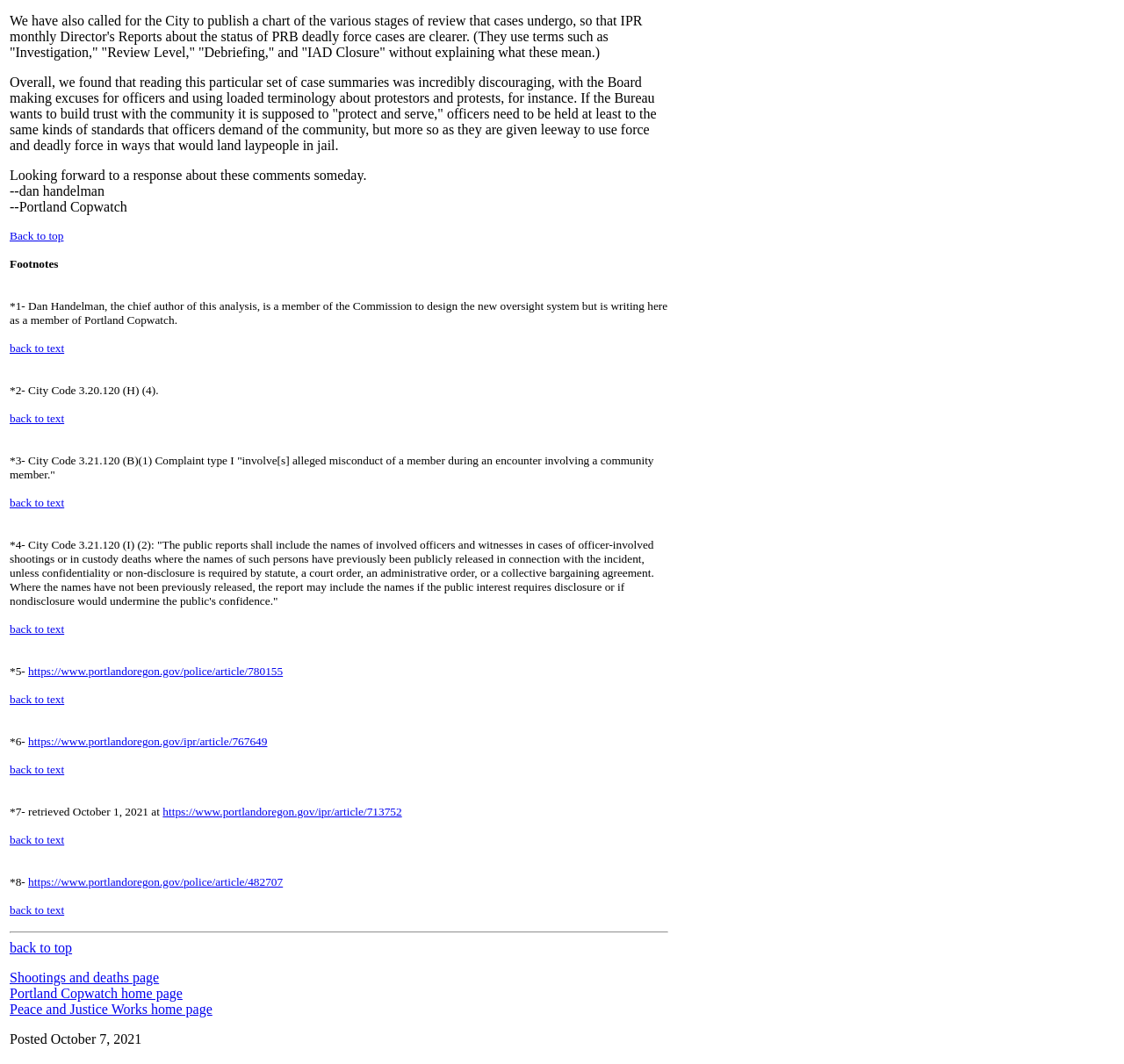Answer the question using only one word or a concise phrase: What is the name of the organization that the author is a member of?

Portland Copwatch